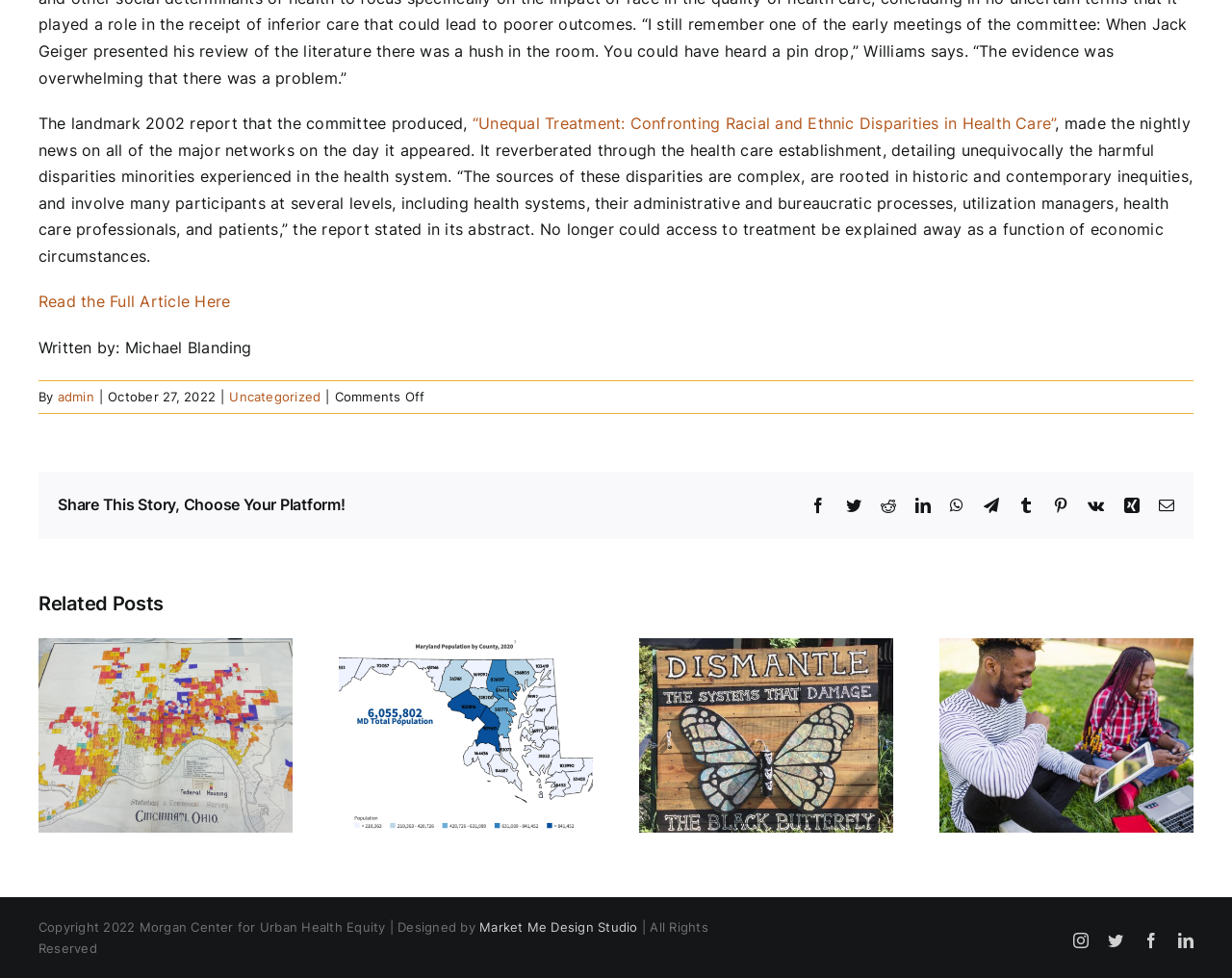Identify the bounding box coordinates of the region that needs to be clicked to carry out this instruction: "View related post 'Inequity Within: A Local Equity Analysis'". Provide these coordinates as four float numbers ranging from 0 to 1, i.e., [left, top, right, bottom].

[0.275, 0.653, 0.481, 0.852]